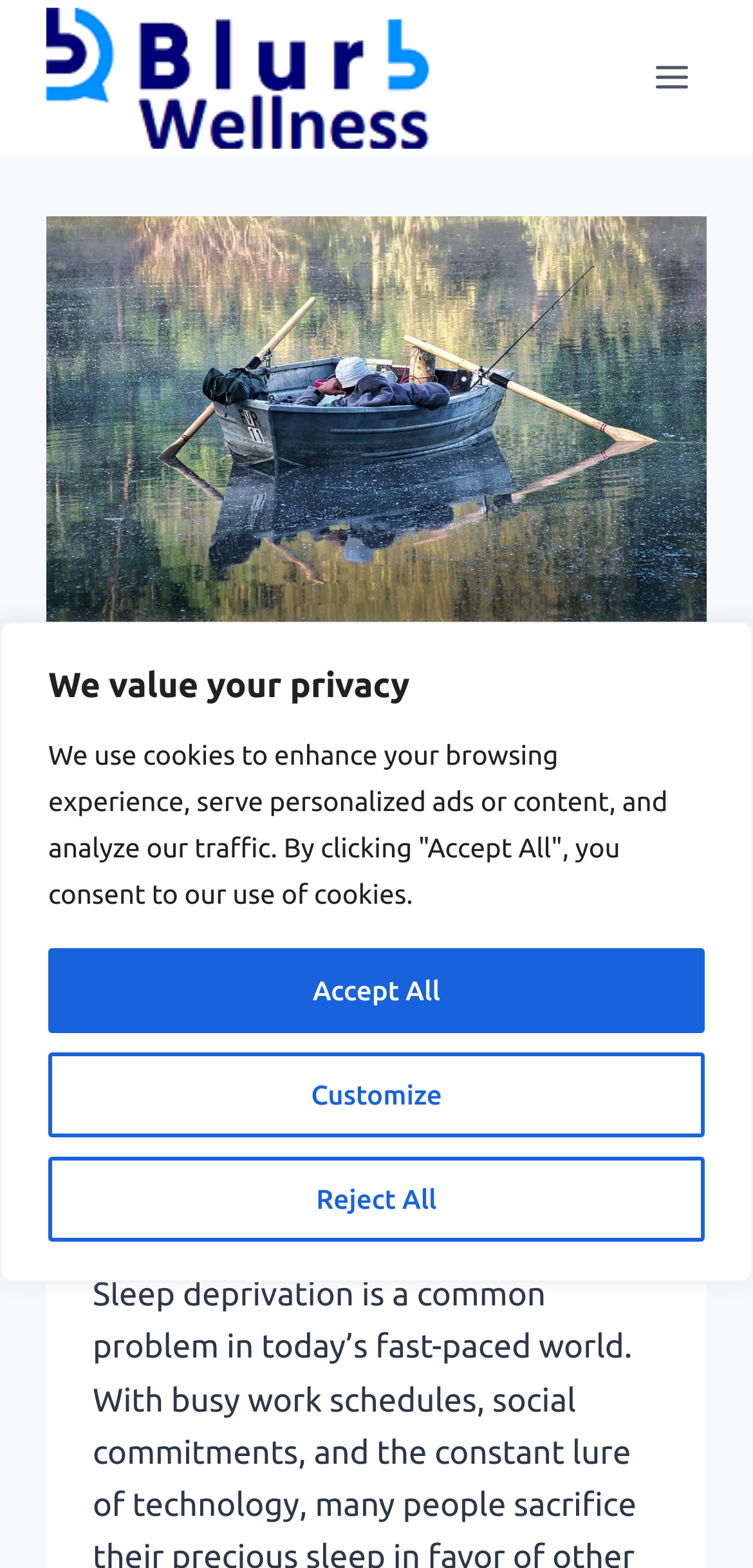Please find the bounding box coordinates of the clickable region needed to complete the following instruction: "View the SLEEP category". The bounding box coordinates must consist of four float numbers between 0 and 1, i.e., [left, top, right, bottom].

[0.123, 0.452, 0.222, 0.468]